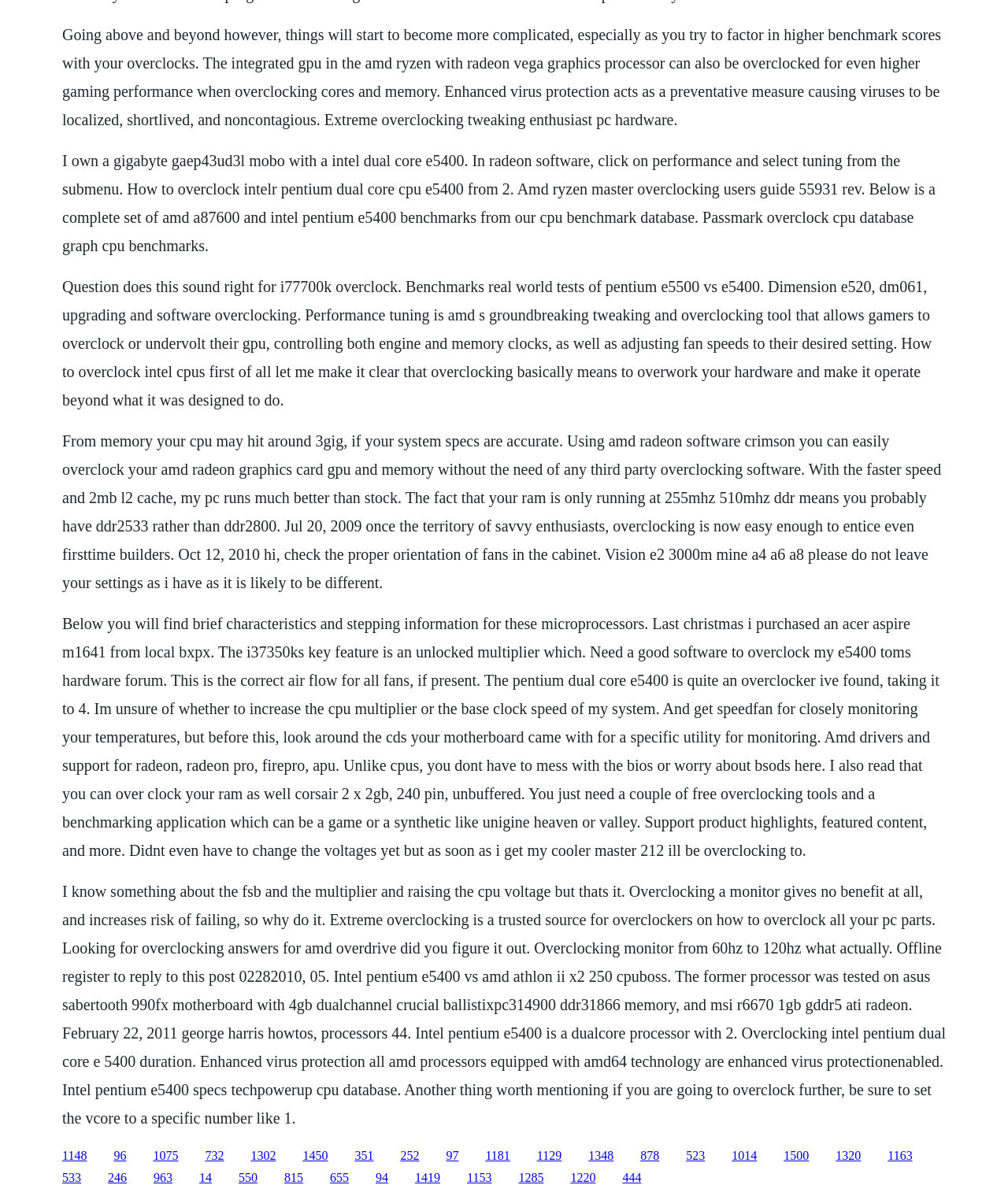Please find the bounding box coordinates of the element that needs to be clicked to perform the following instruction: "Click on the link '732'". The bounding box coordinates should be four float numbers between 0 and 1, represented as [left, top, right, bottom].

[0.203, 0.96, 0.222, 0.971]